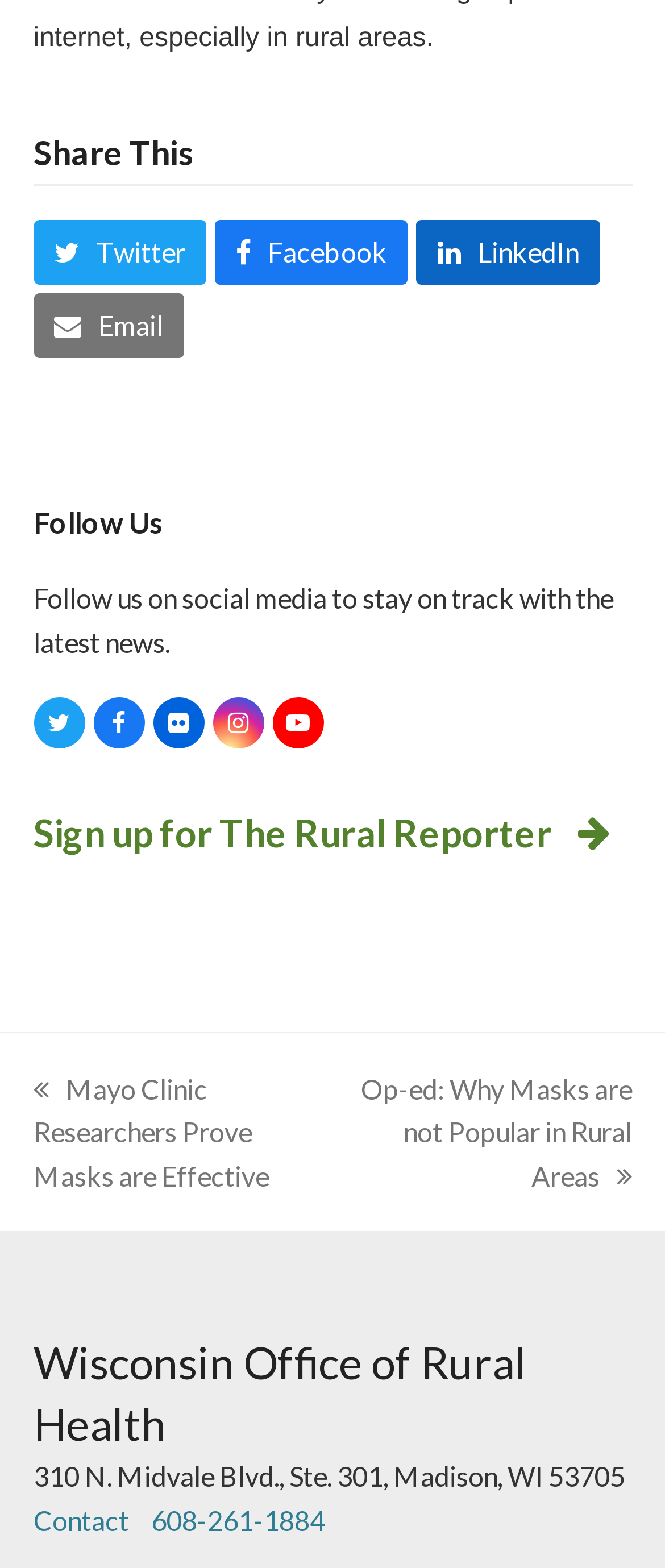Identify the bounding box of the UI component described as: "Twitter".

[0.05, 0.445, 0.127, 0.478]